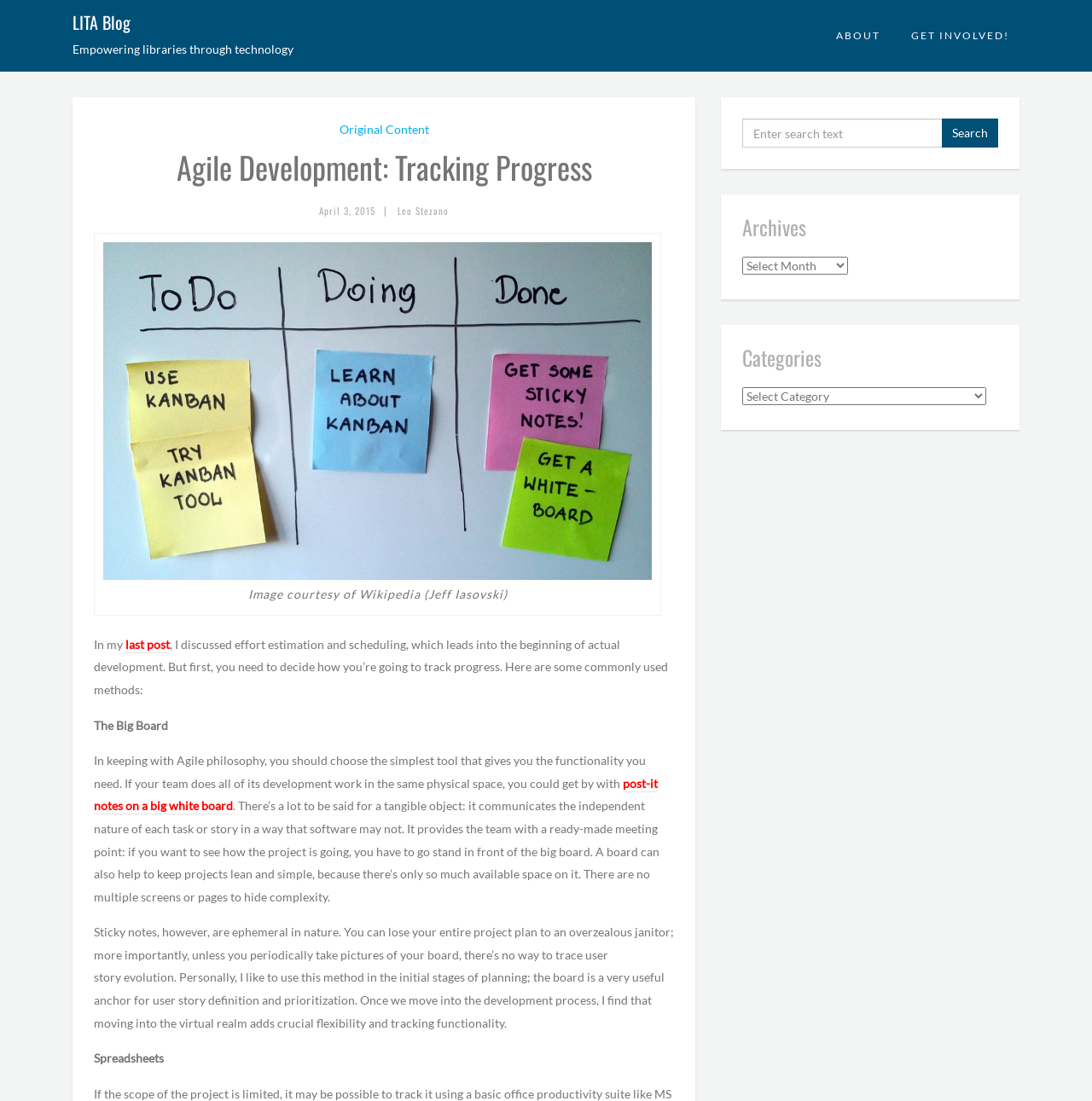Find and indicate the bounding box coordinates of the region you should select to follow the given instruction: "Search for something".

[0.68, 0.108, 0.914, 0.134]